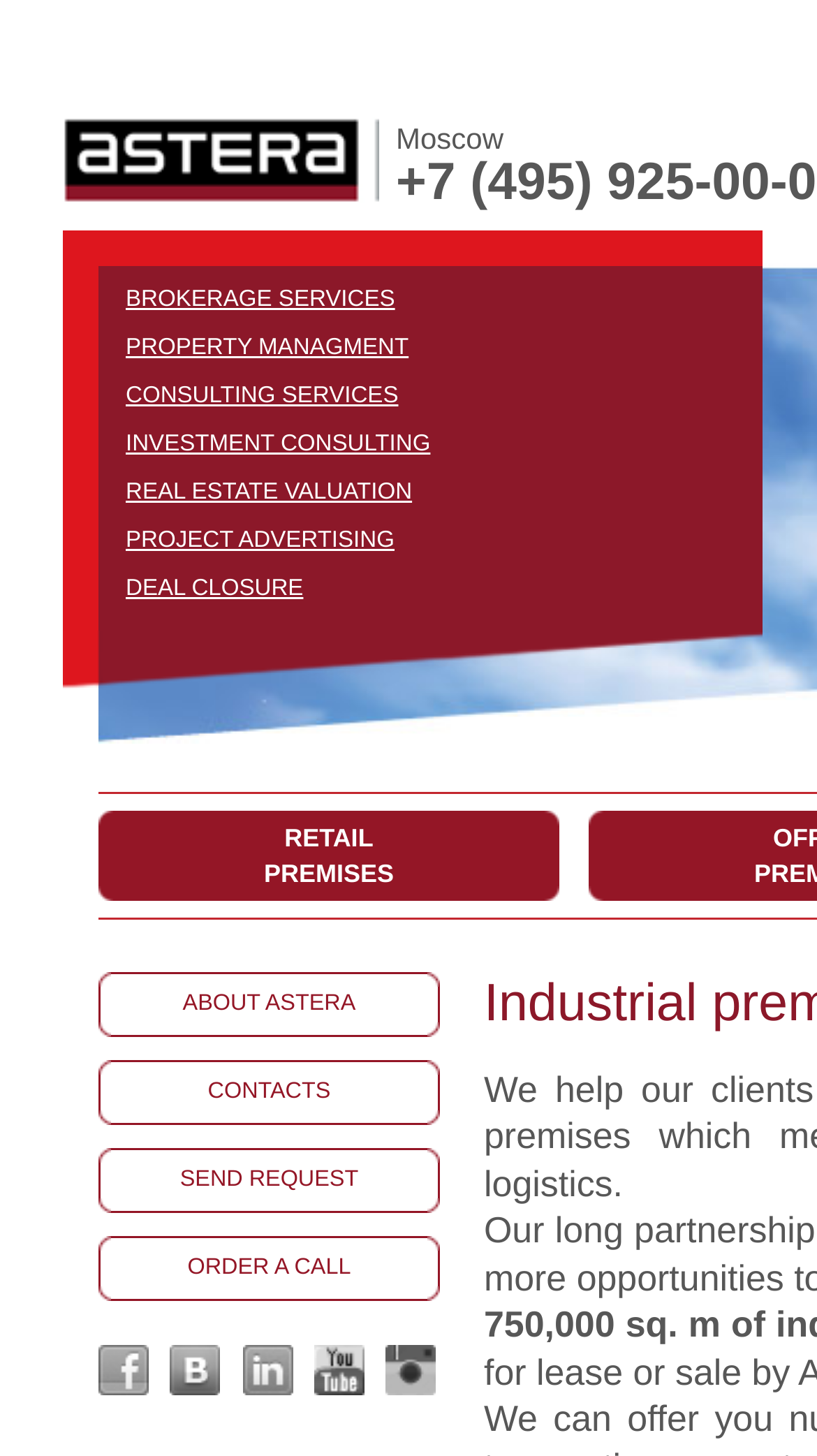Determine the bounding box of the UI element mentioned here: "Project Advertising". The coordinates must be in the format [left, top, right, bottom] with values ranging from 0 to 1.

[0.154, 0.357, 0.483, 0.386]